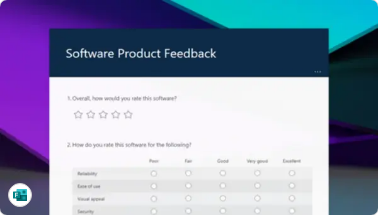Generate an elaborate caption for the given image.

The image depicts a user interface for a "Software Product Feedback" survey. The top of the form prominently displays the title, inviting users to provide their feedback on the software. Below the title, the first question asks, "Overall, how would you rate this software?" with an option to select ratings from one to five stars. The second question prompts users to rate various aspects of the software, including reliability, ease of use, visual appeal, and security, with a scale ranging from "Poor" to "Excellent." The layout features a modern design, using a muted color palette that conveys professionalism and encourages user engagement.